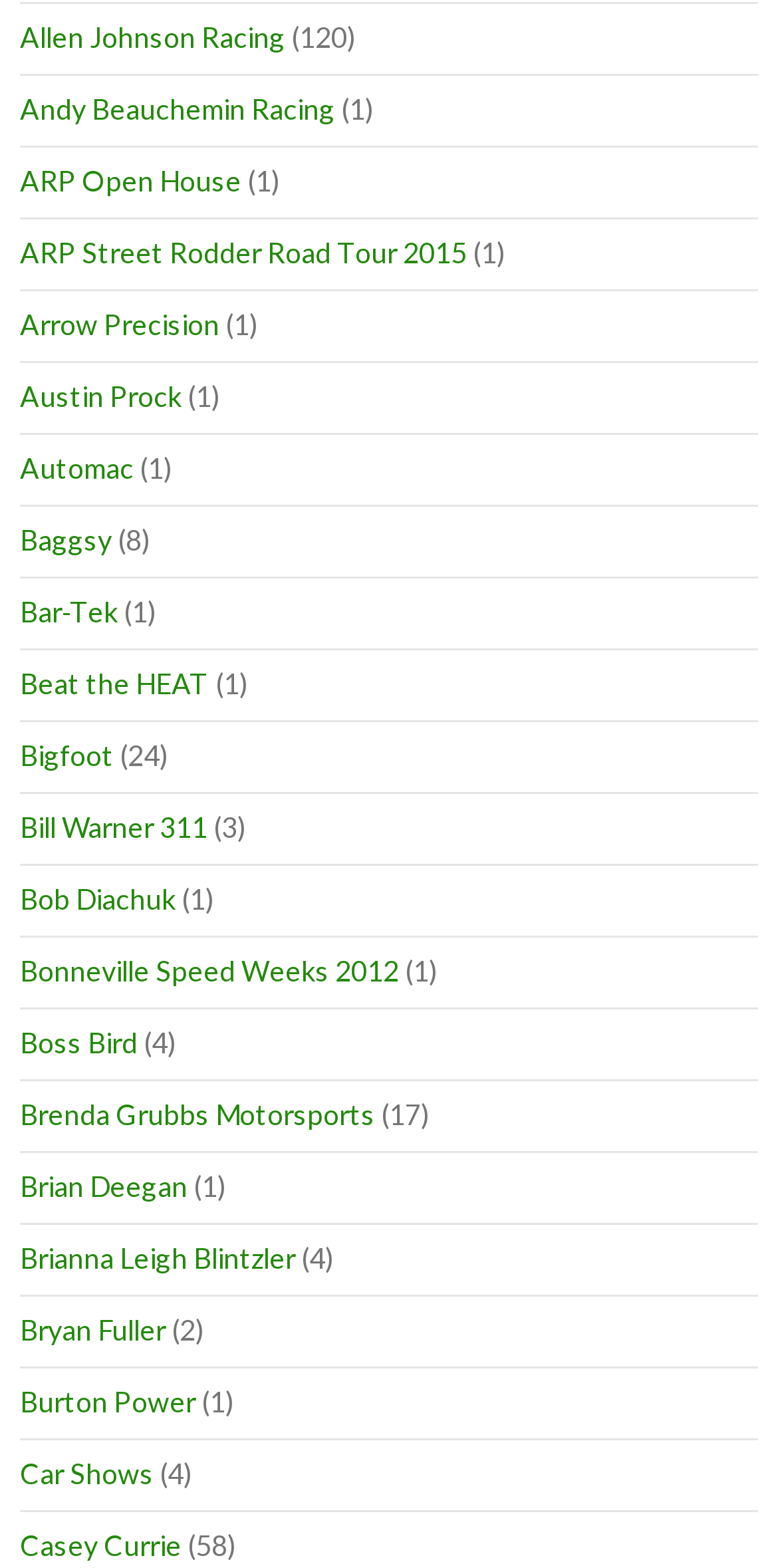Please provide the bounding box coordinates for the UI element as described: "Baggsy". The coordinates must be four floats between 0 and 1, represented as [left, top, right, bottom].

[0.026, 0.334, 0.144, 0.355]